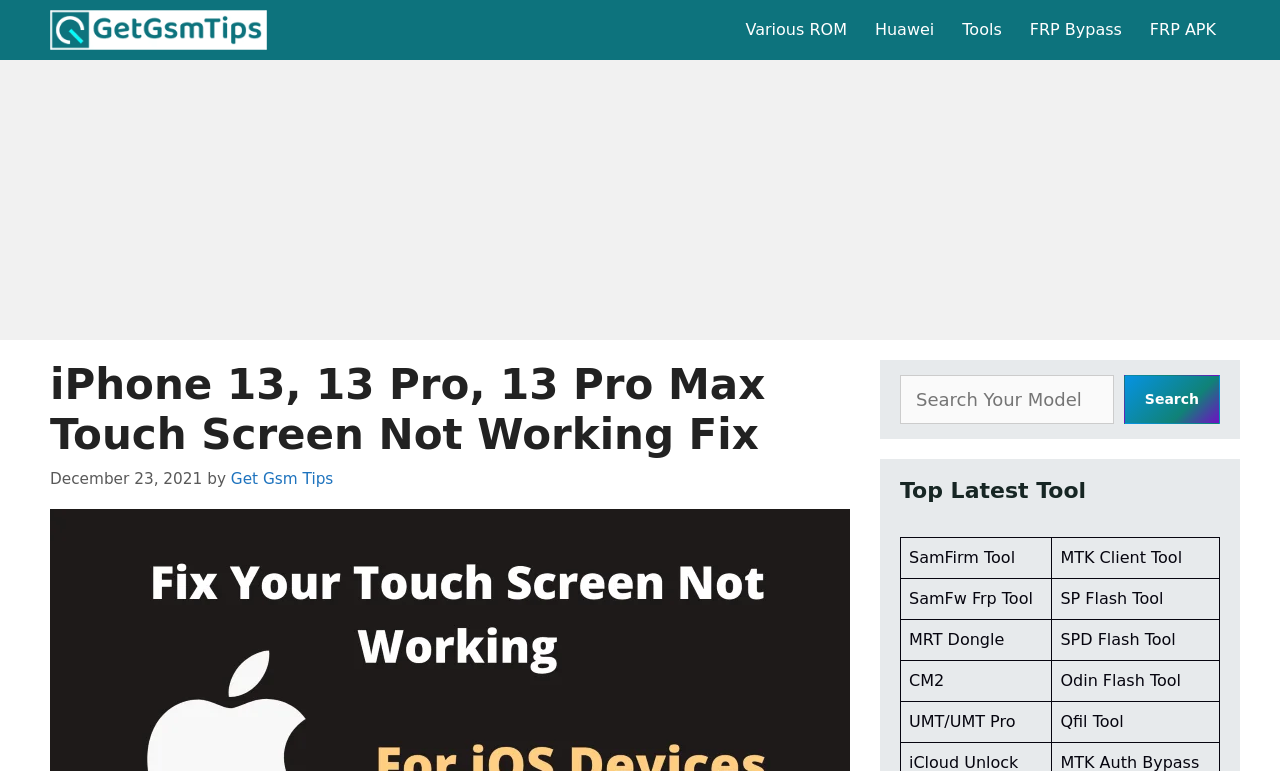Give the bounding box coordinates for the element described as: "FRP APK".

[0.887, 0.0, 0.961, 0.078]